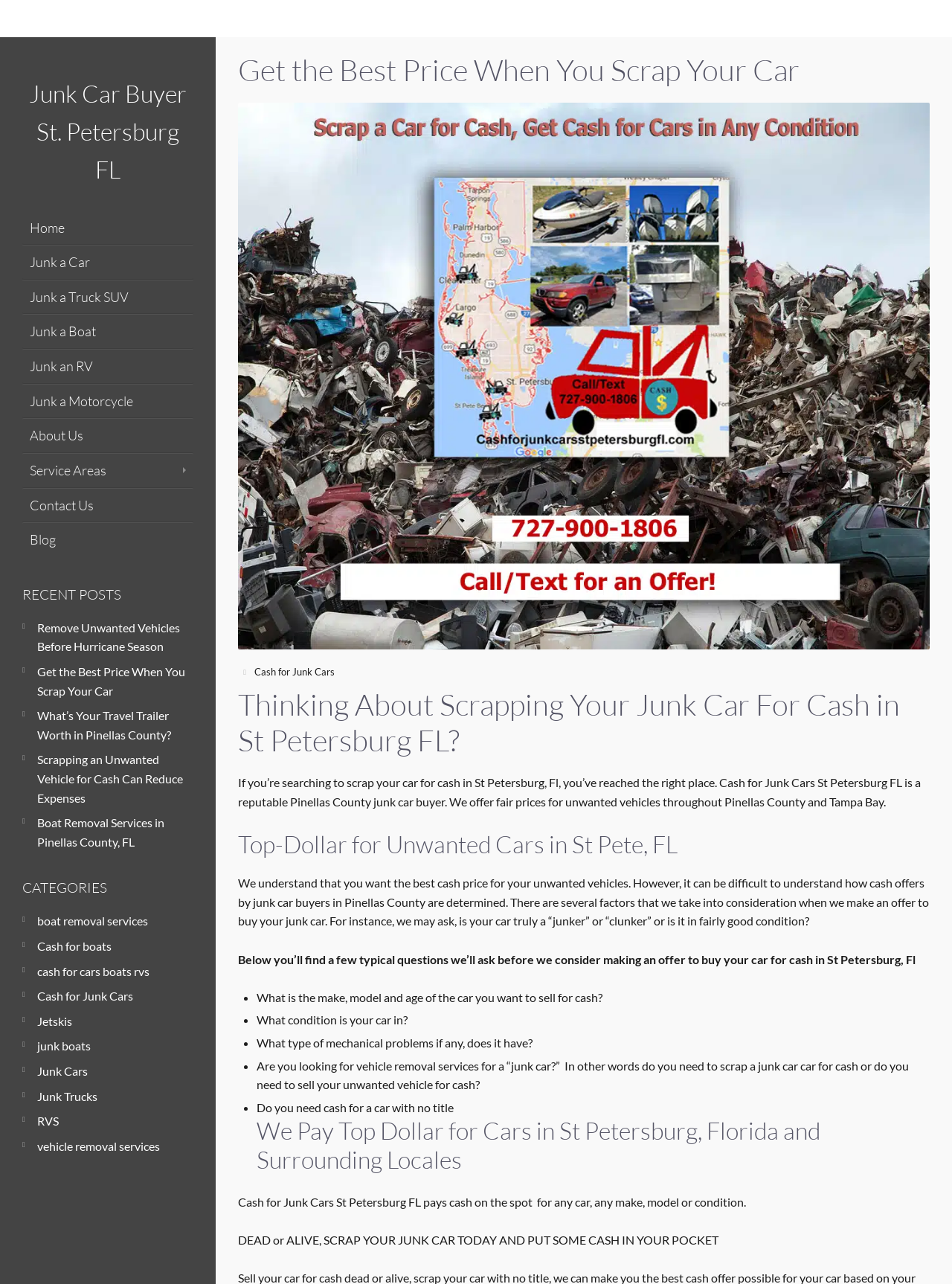Do they provide vehicle removal services?
Based on the visual, give a brief answer using one word or a short phrase.

Yes